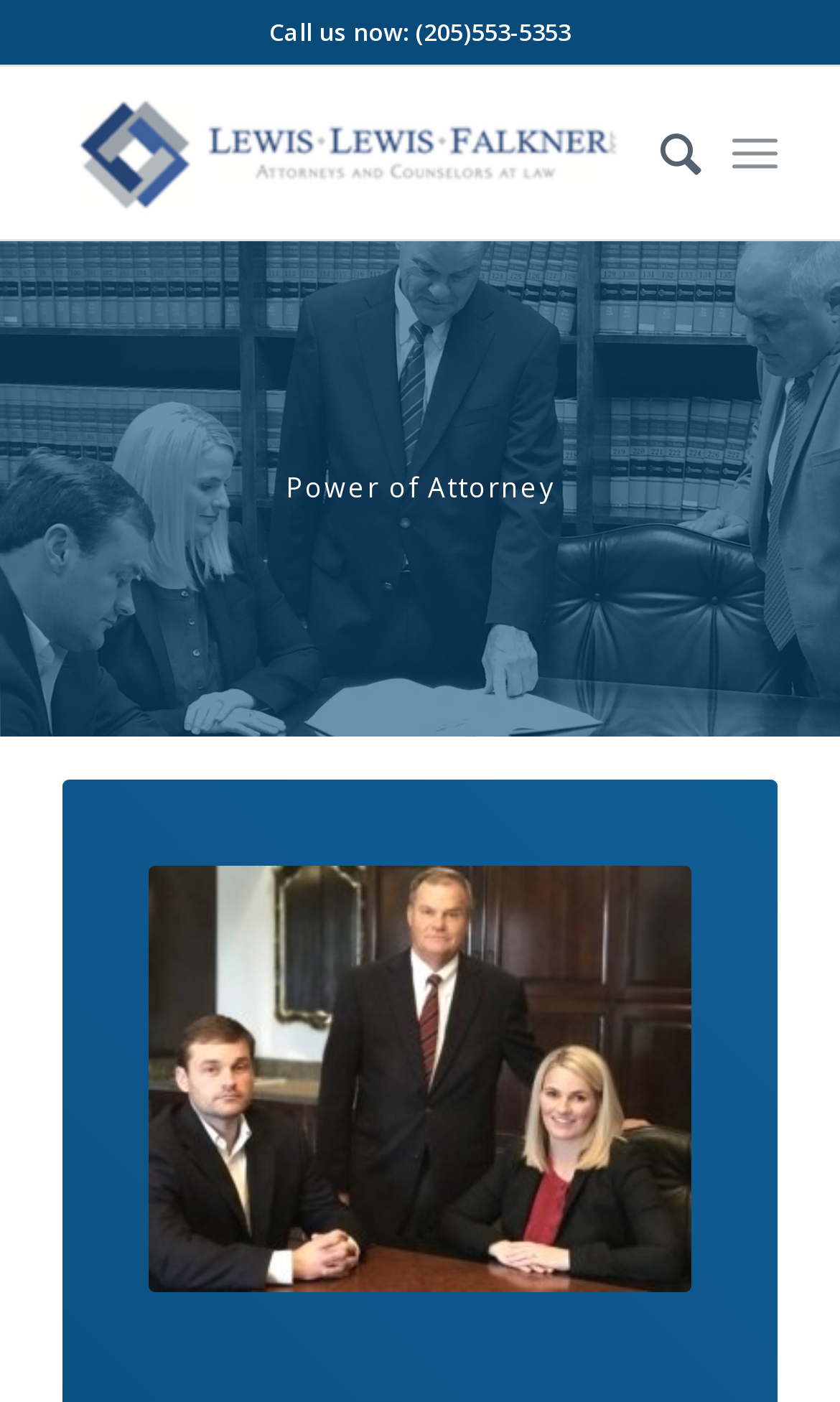Find the main header of the webpage and produce its text content.

Power of Attorney